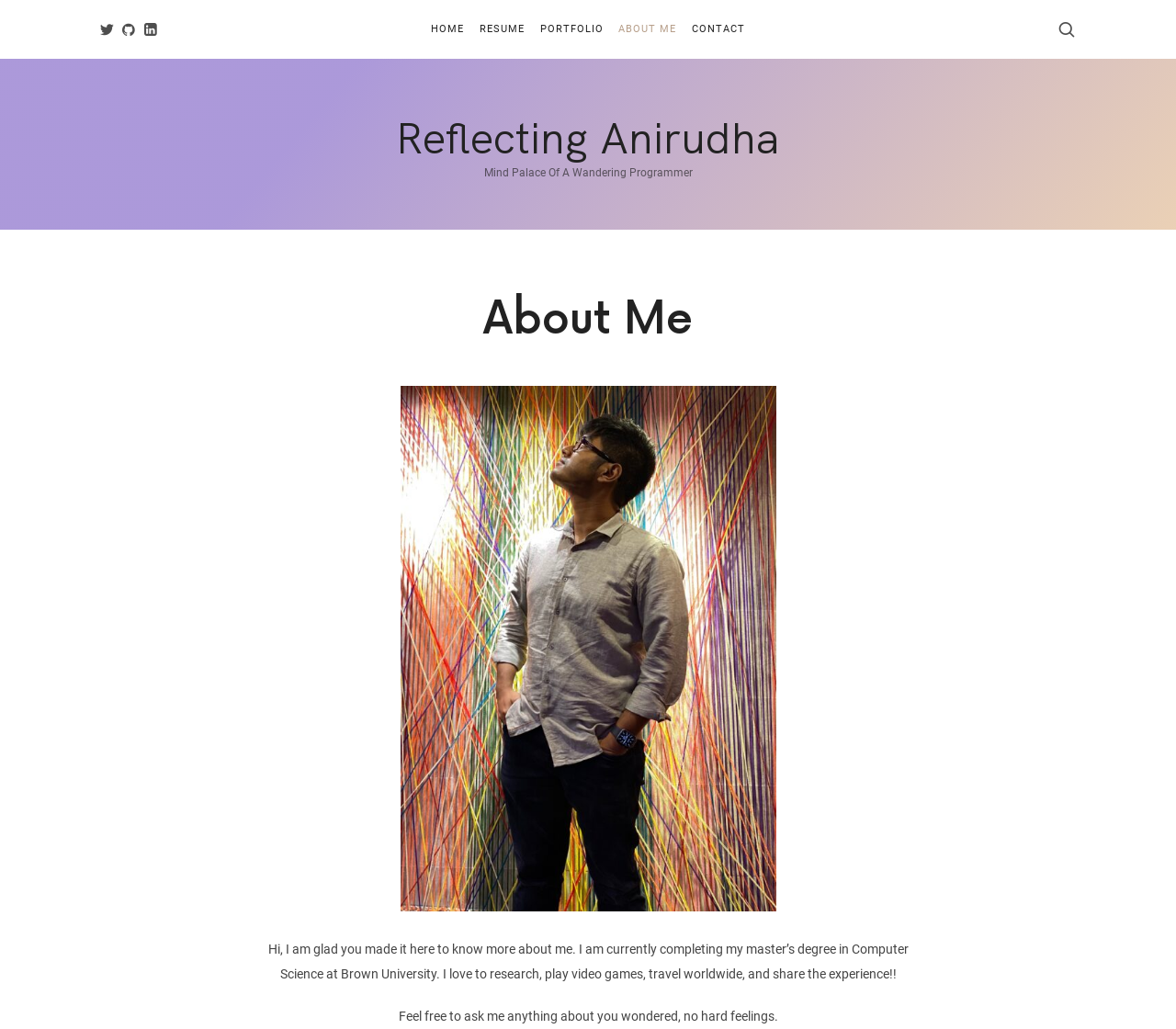Using the description: "News & Events", identify the bounding box of the corresponding UI element in the screenshot.

None